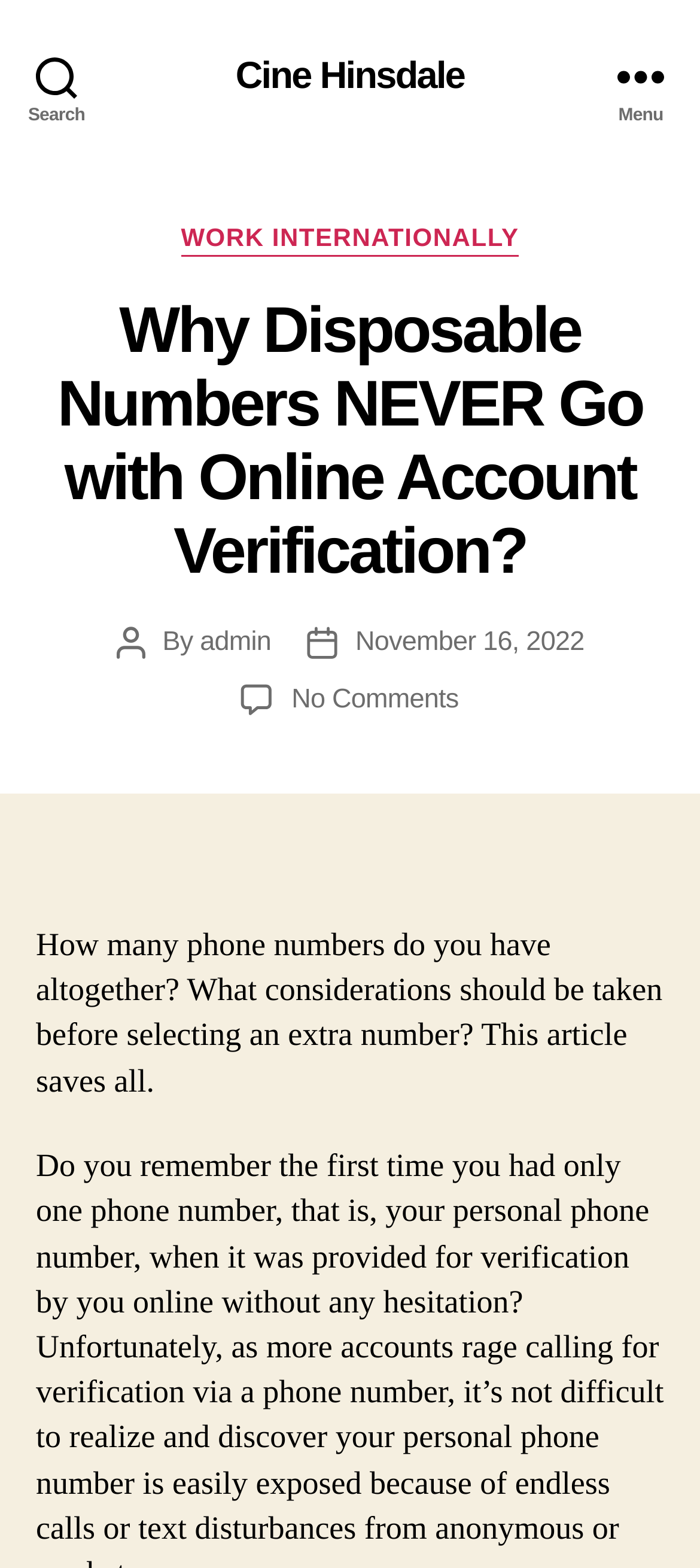Provide a one-word or one-phrase answer to the question:
What is the date of the post?

November 16, 2022